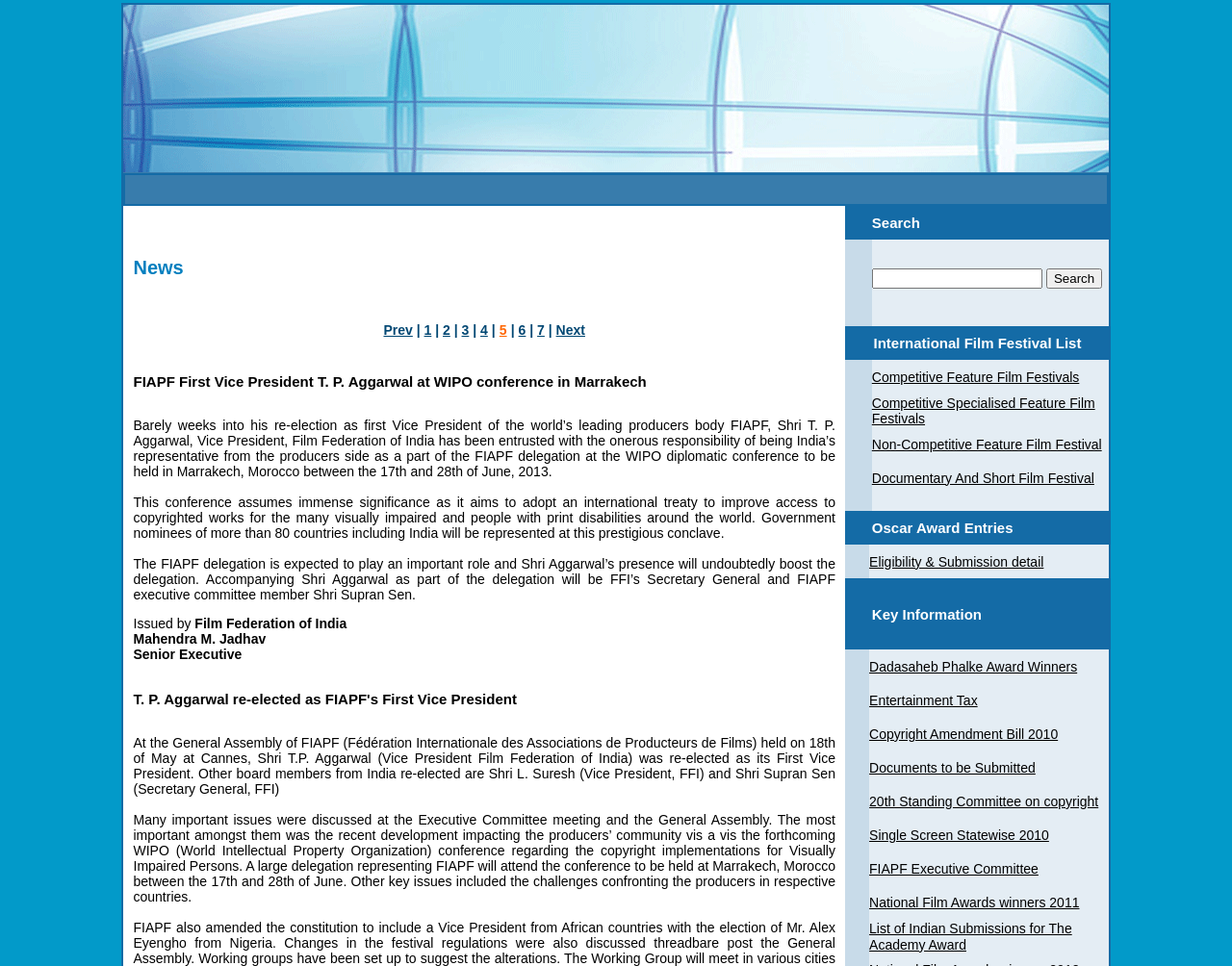Please predict the bounding box coordinates of the element's region where a click is necessary to complete the following instruction: "Go to Competitive Feature Film Festivals". The coordinates should be represented by four float numbers between 0 and 1, i.e., [left, top, right, bottom].

[0.708, 0.382, 0.876, 0.398]